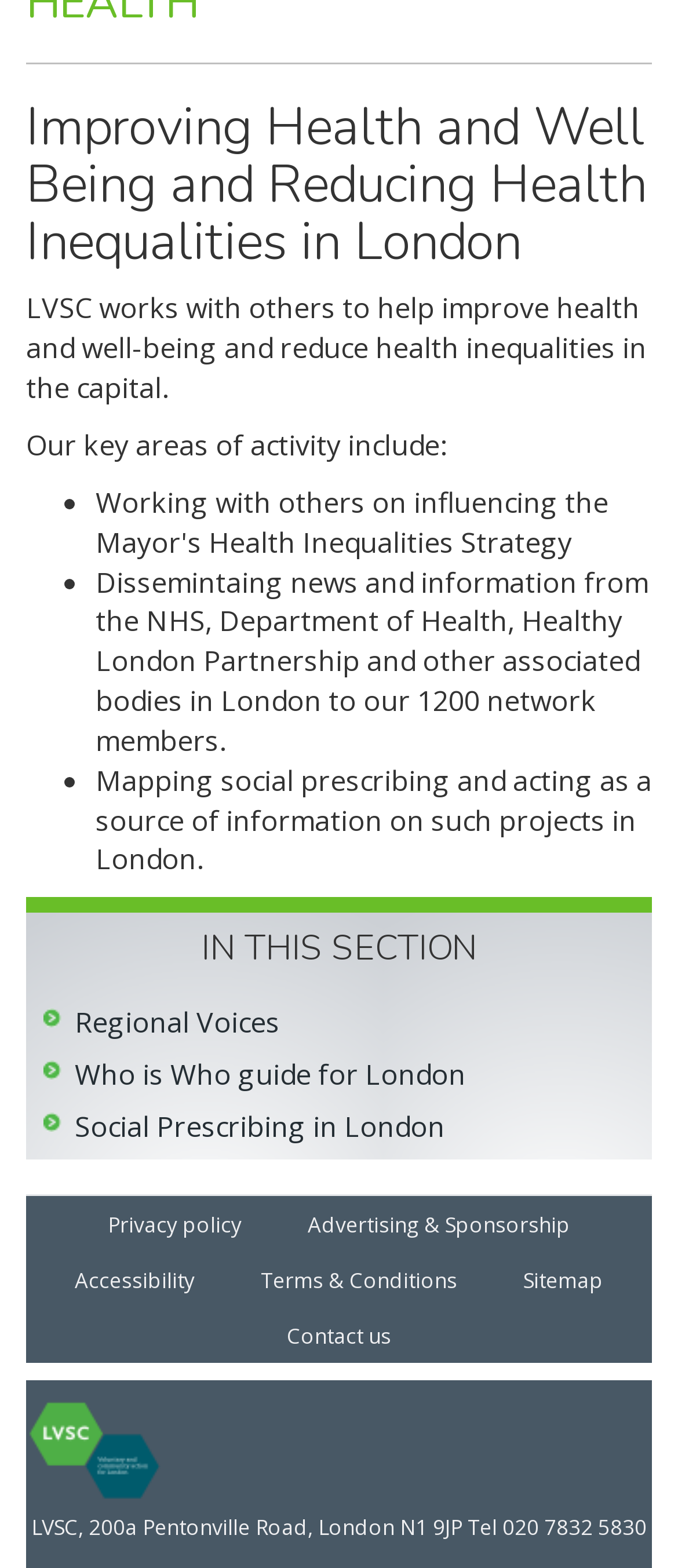Find the bounding box coordinates for the area that should be clicked to accomplish the instruction: "view Faculty by Research Area".

None